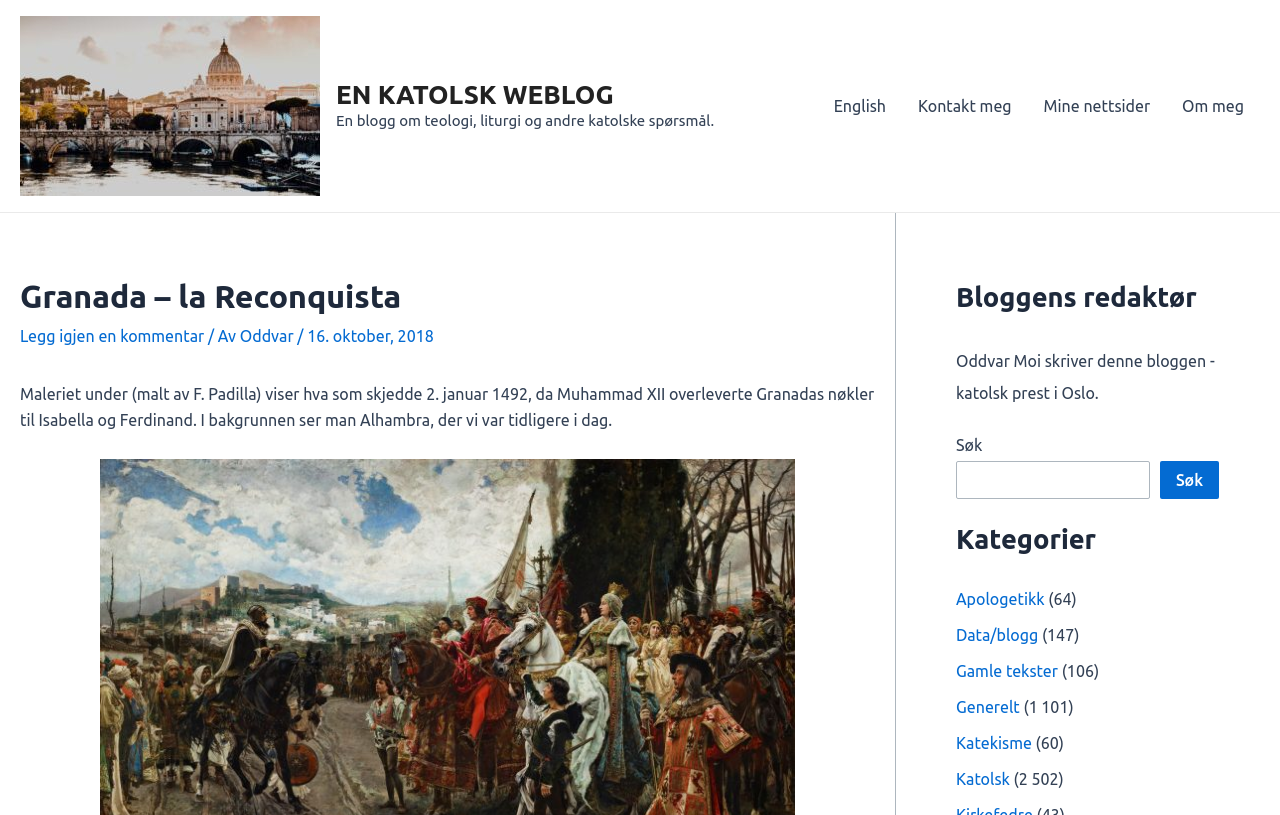Please find the bounding box coordinates of the element that you should click to achieve the following instruction: "Click the 'EN KATOLSK WEBLOG' link". The coordinates should be presented as four float numbers between 0 and 1: [left, top, right, bottom].

[0.016, 0.117, 0.25, 0.139]